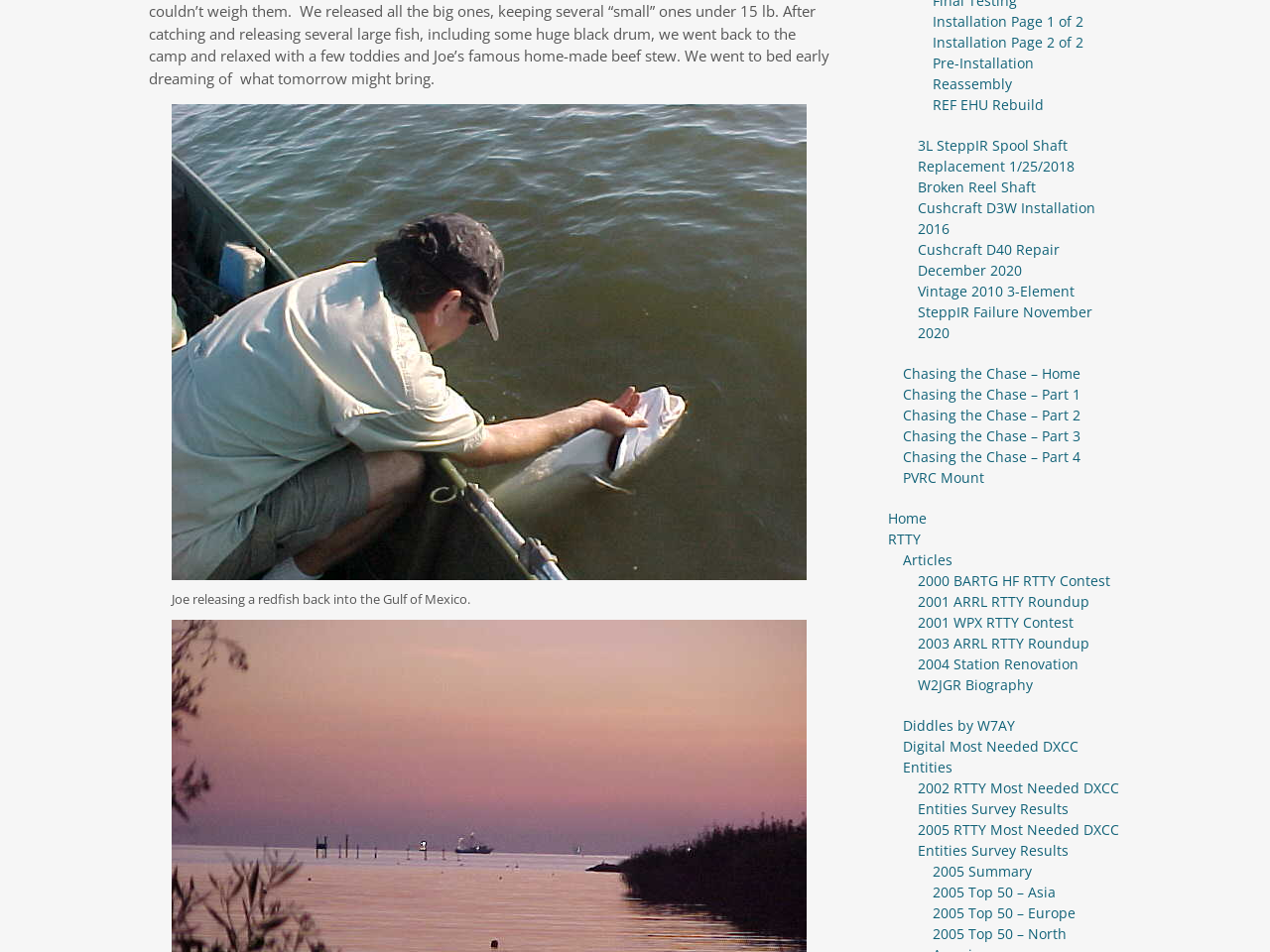What is the theme of the webpage?
Please use the image to deliver a detailed and complete answer.

The webpage contains links and content related to ham radio, such as RTTY contests, station renovation, and antenna installation, which suggests that the theme of the webpage is ham radio.